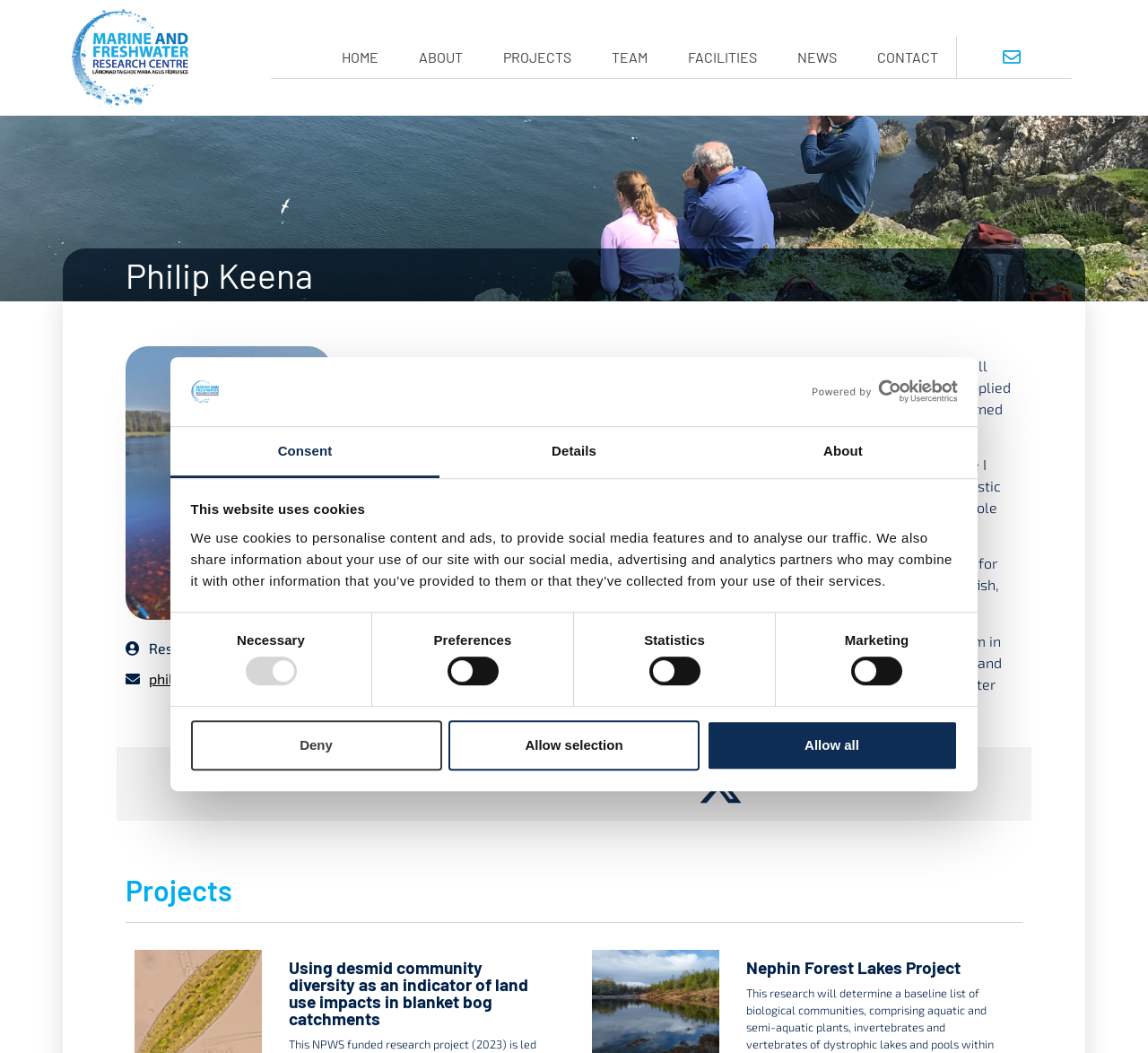Please answer the following question using a single word or phrase: 
What is Philip Keena's current role?

Research Assistant